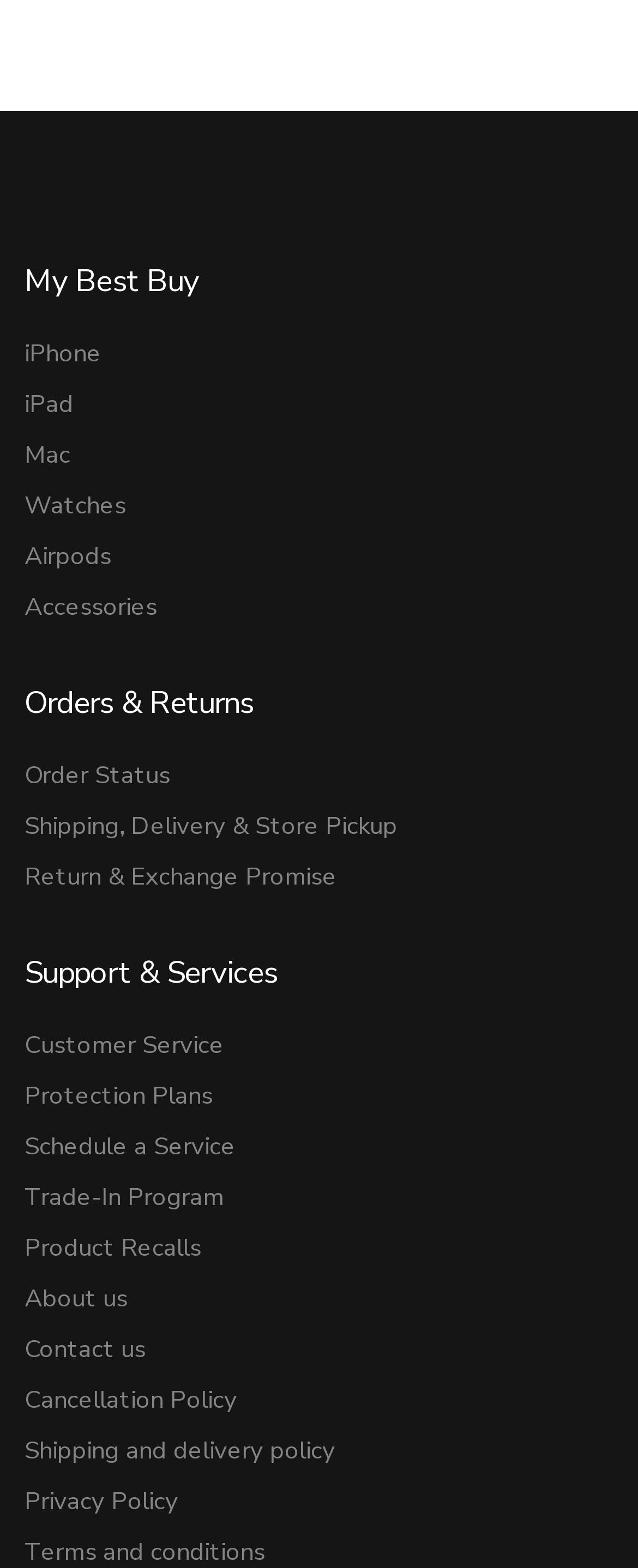Please determine the bounding box coordinates of the element to click in order to execute the following instruction: "Check order status". The coordinates should be four float numbers between 0 and 1, specified as [left, top, right, bottom].

[0.038, 0.483, 0.962, 0.505]